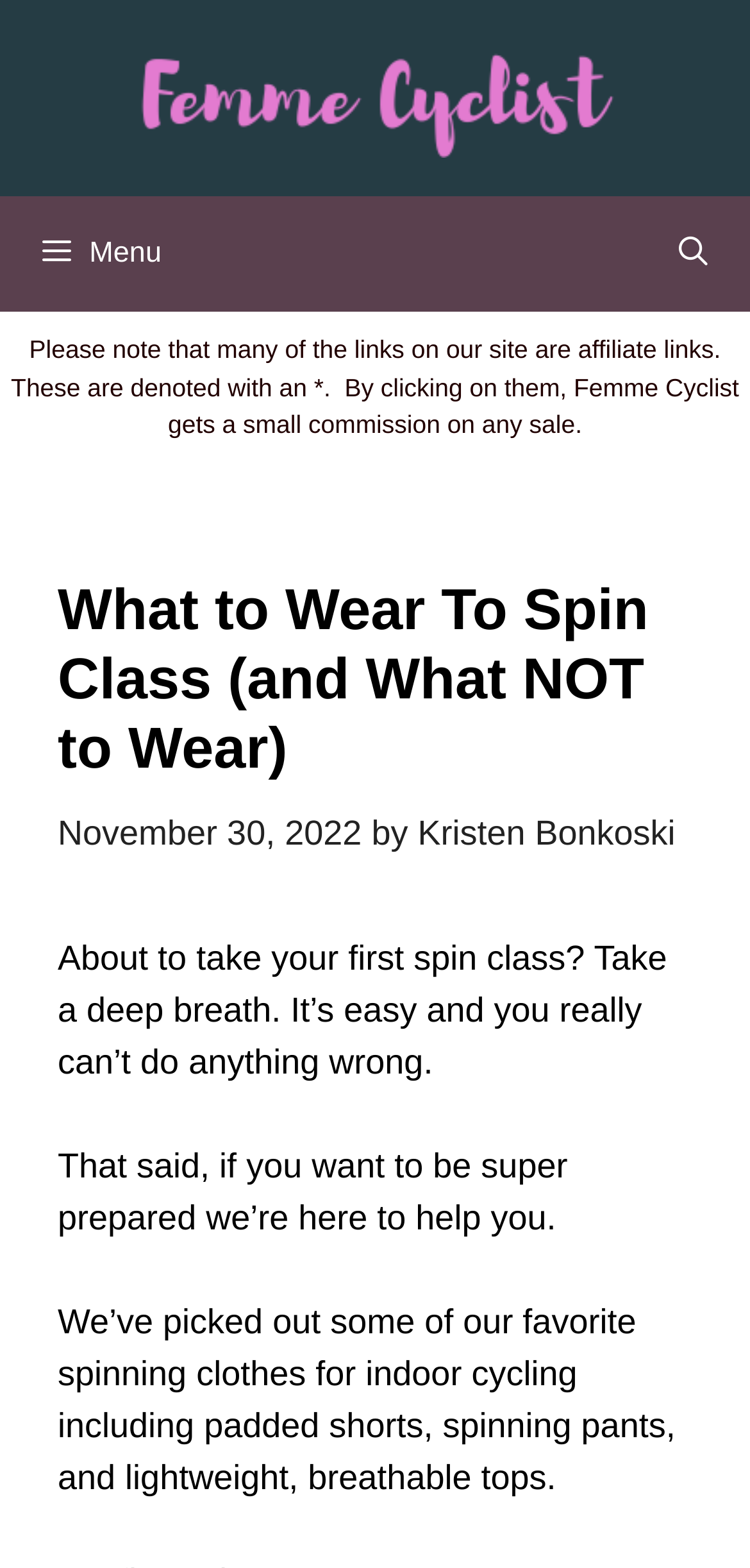Analyze the image and deliver a detailed answer to the question: What is the affiliate link policy of the website?

The website has a notice at the top that says 'Please note that many of the links on our site are affiliate links. These are denoted with an *.' indicating that affiliate links are marked with an asterisk.